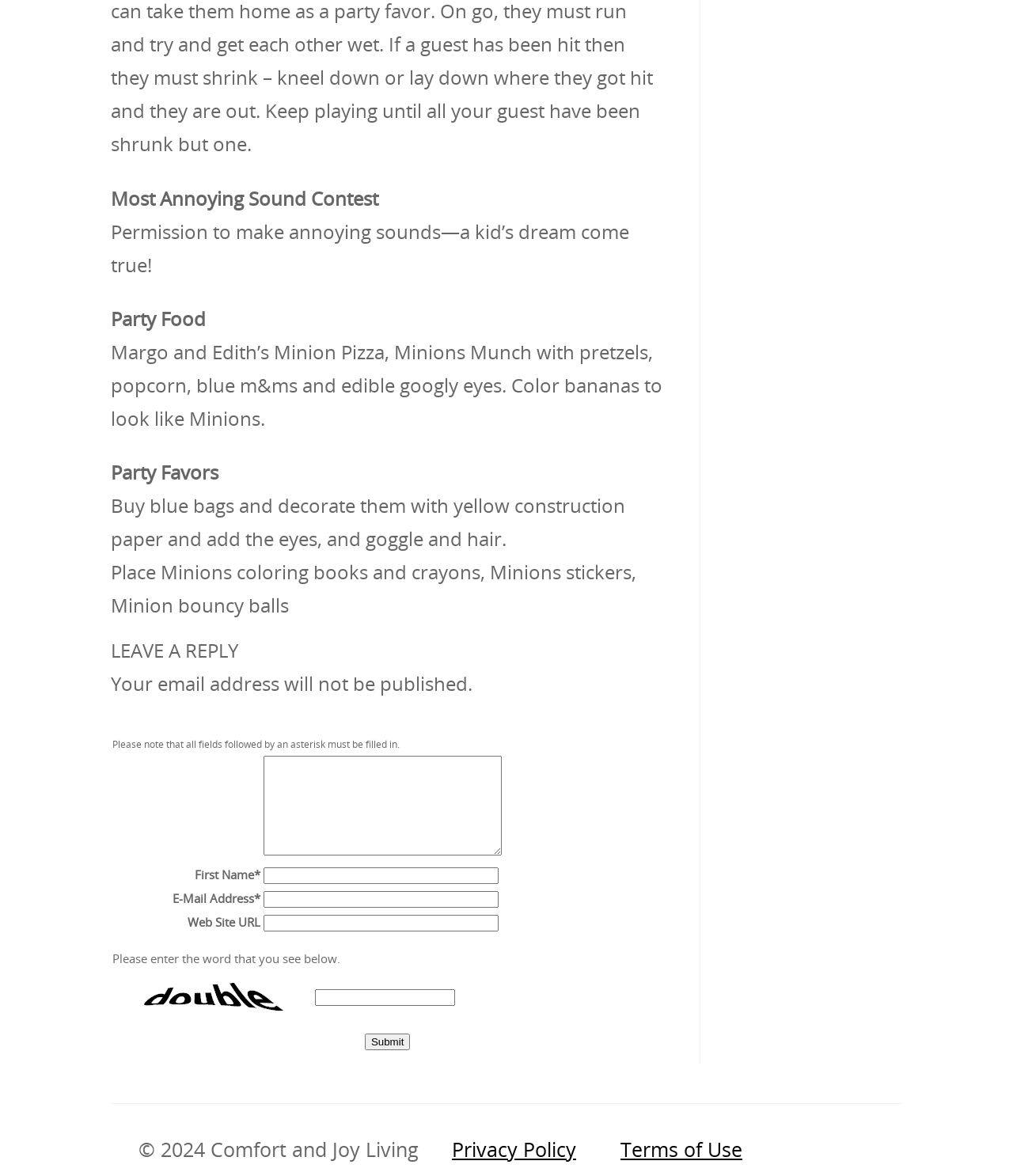Determine the bounding box coordinates of the element that should be clicked to execute the following command: "Leave a reply".

[0.109, 0.542, 0.235, 0.564]